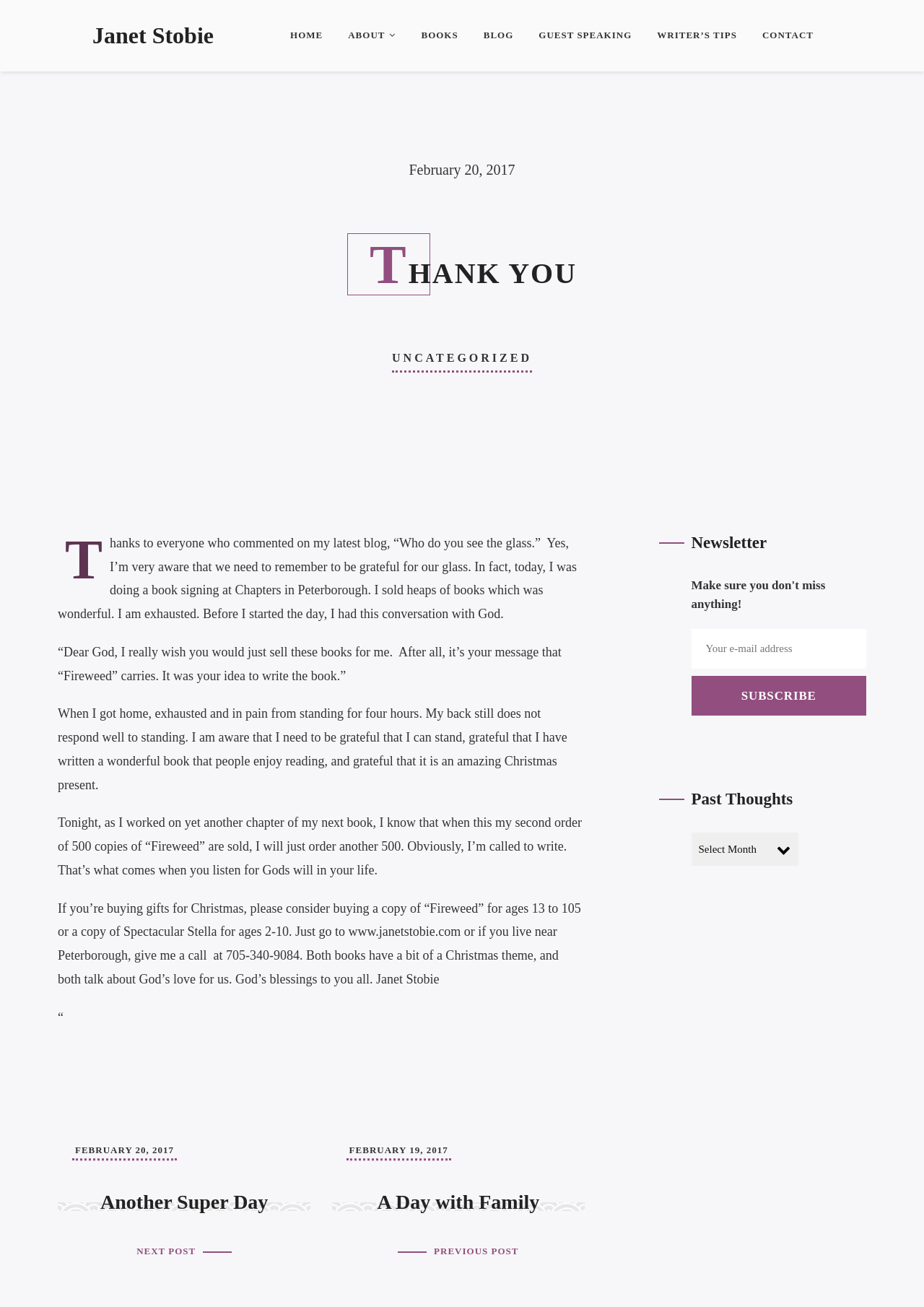Identify the bounding box coordinates of the area you need to click to perform the following instruction: "Click on the 'CONTACT' link".

[0.813, 0.0, 0.892, 0.055]